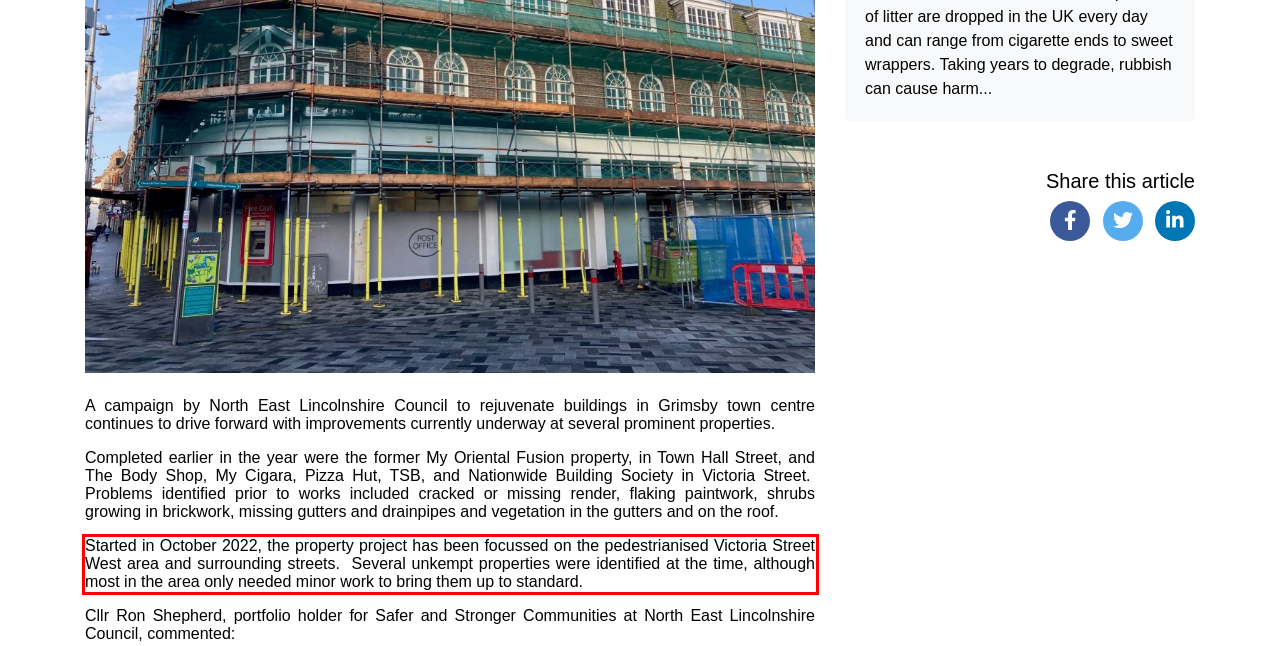Given a screenshot of a webpage, locate the red bounding box and extract the text it encloses.

Started in October 2022, the property project has been focussed on the pedestrianised Victoria Street West area and surrounding streets. Several unkempt properties were identified at the time, although most in the area only needed minor work to bring them up to standard.